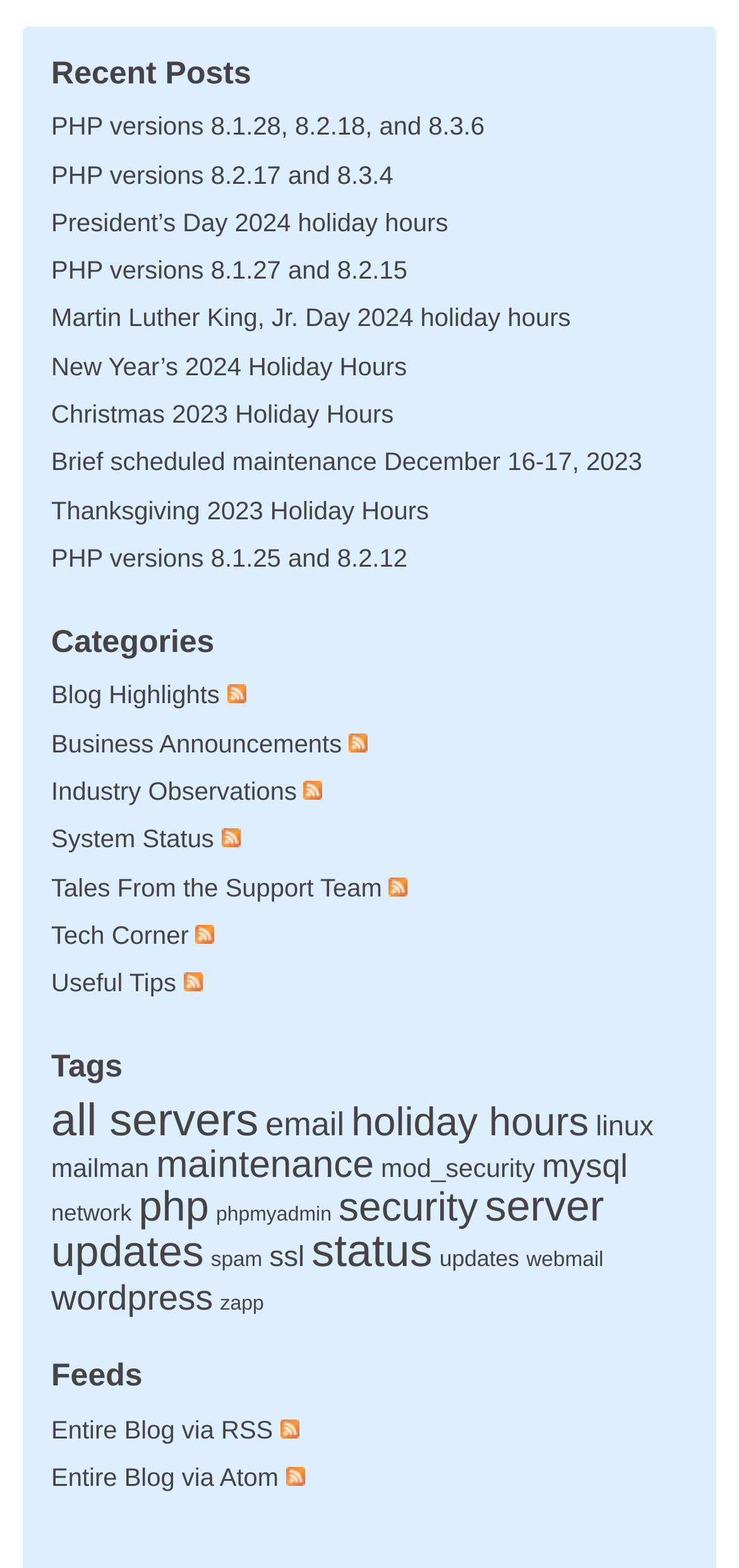Using the provided element description: "mysql", determine the bounding box coordinates of the corresponding UI element in the screenshot.

[0.733, 0.731, 0.849, 0.755]